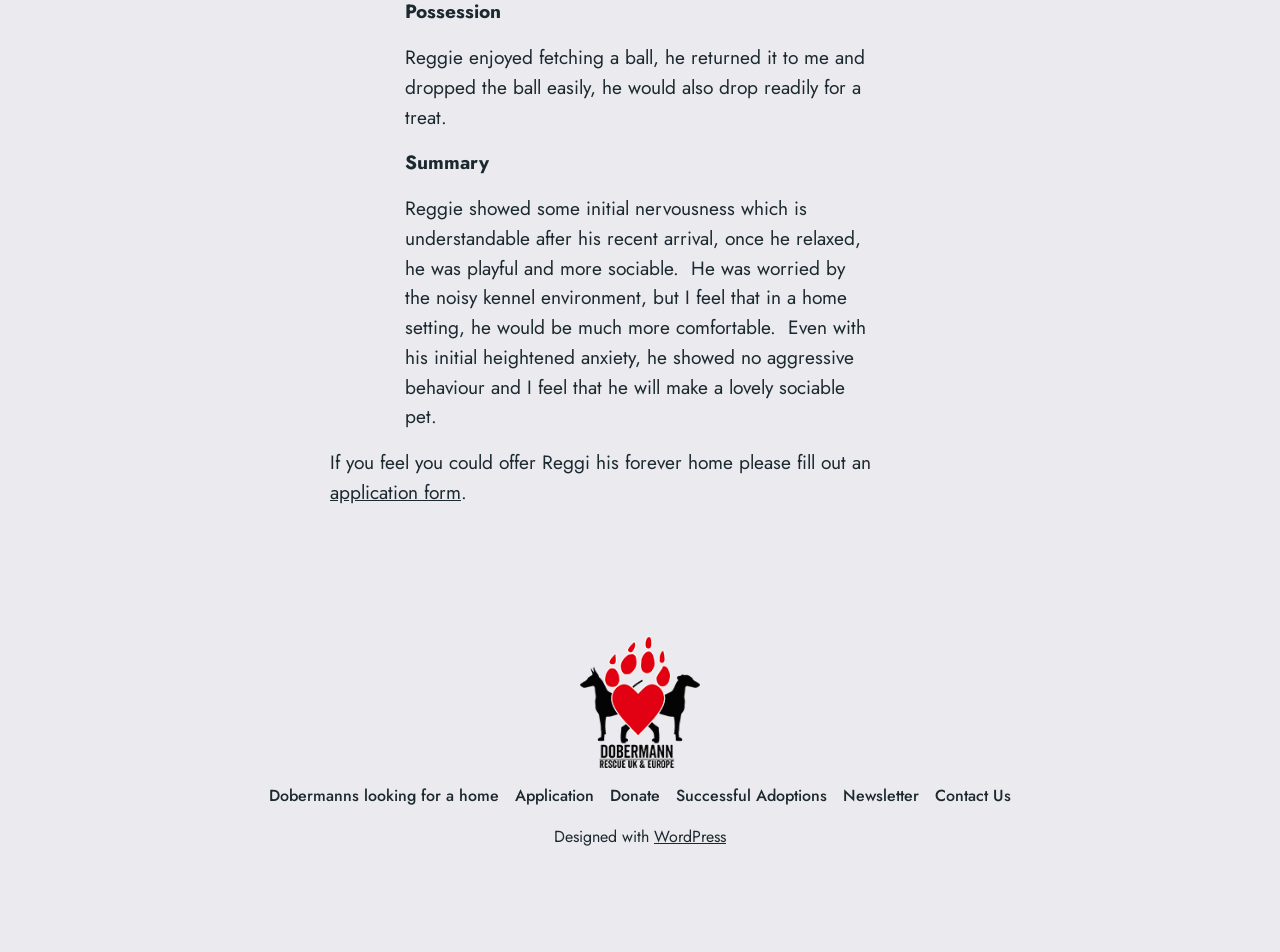Provide the bounding box coordinates of the area you need to click to execute the following instruction: "browse Dobermanns looking for a home".

[0.21, 0.824, 0.39, 0.85]